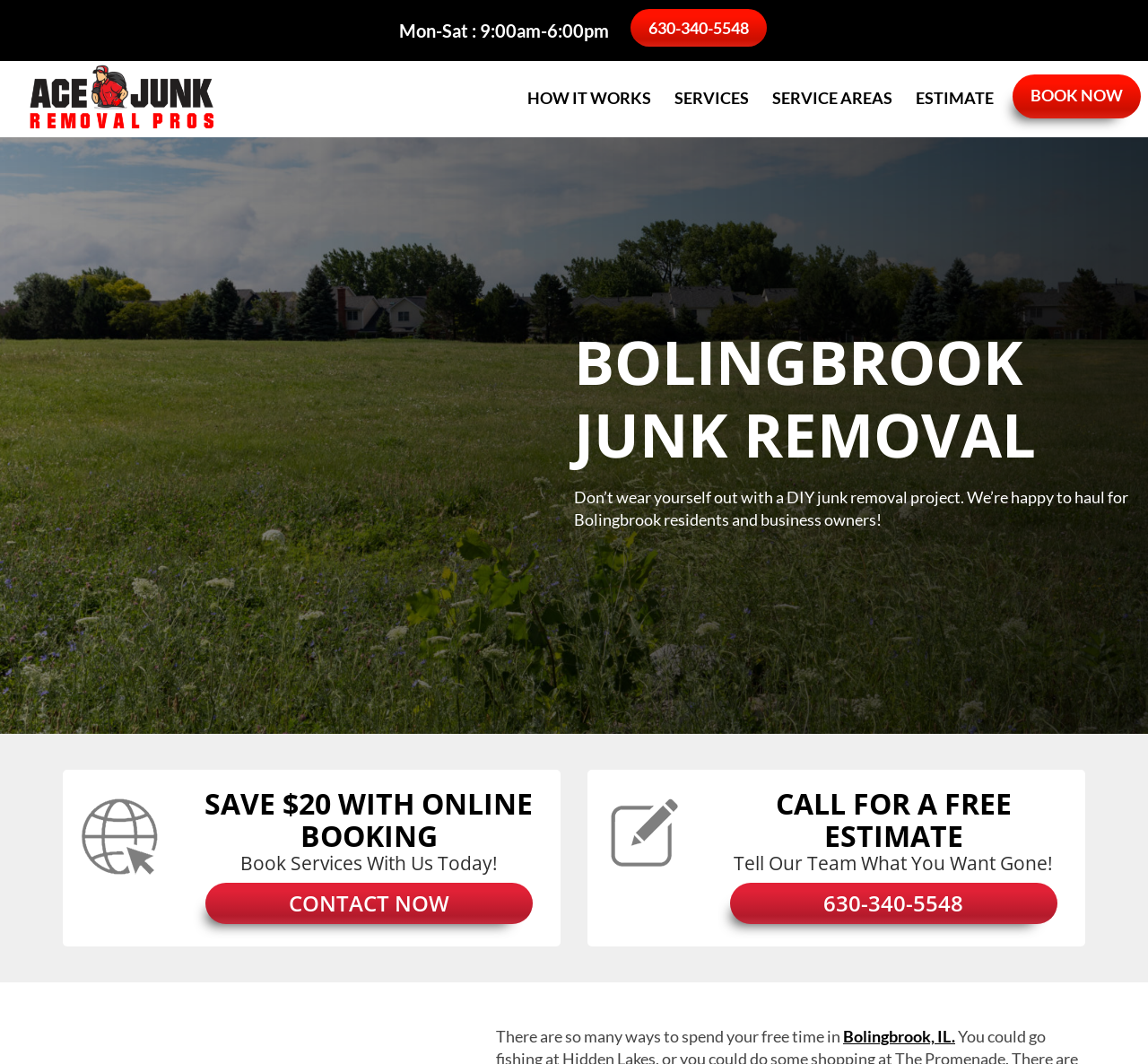What areas do Ace Junk Removal Pros serve?
Using the image as a reference, deliver a detailed and thorough answer to the question.

I found the service area by looking at the link element 'Bolingbrook, IL.' which is located at the bottom of the webpage. This suggests that Ace Junk Removal Pros serves the Bolingbrook, IL area.